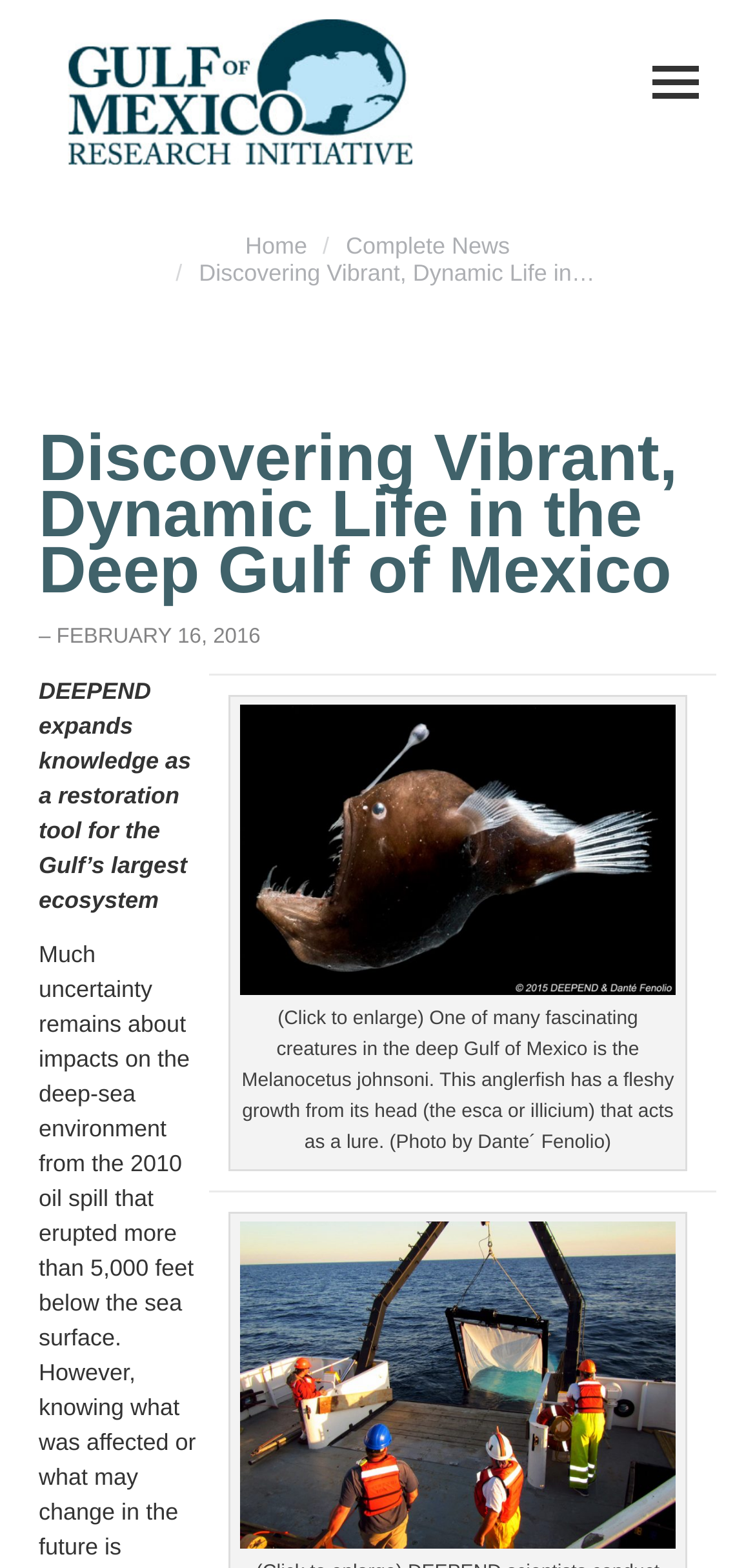Extract the bounding box coordinates for the UI element described as: "alt="Gulf of Mexico Research Initiative"".

[0.09, 0.0, 0.546, 0.105]